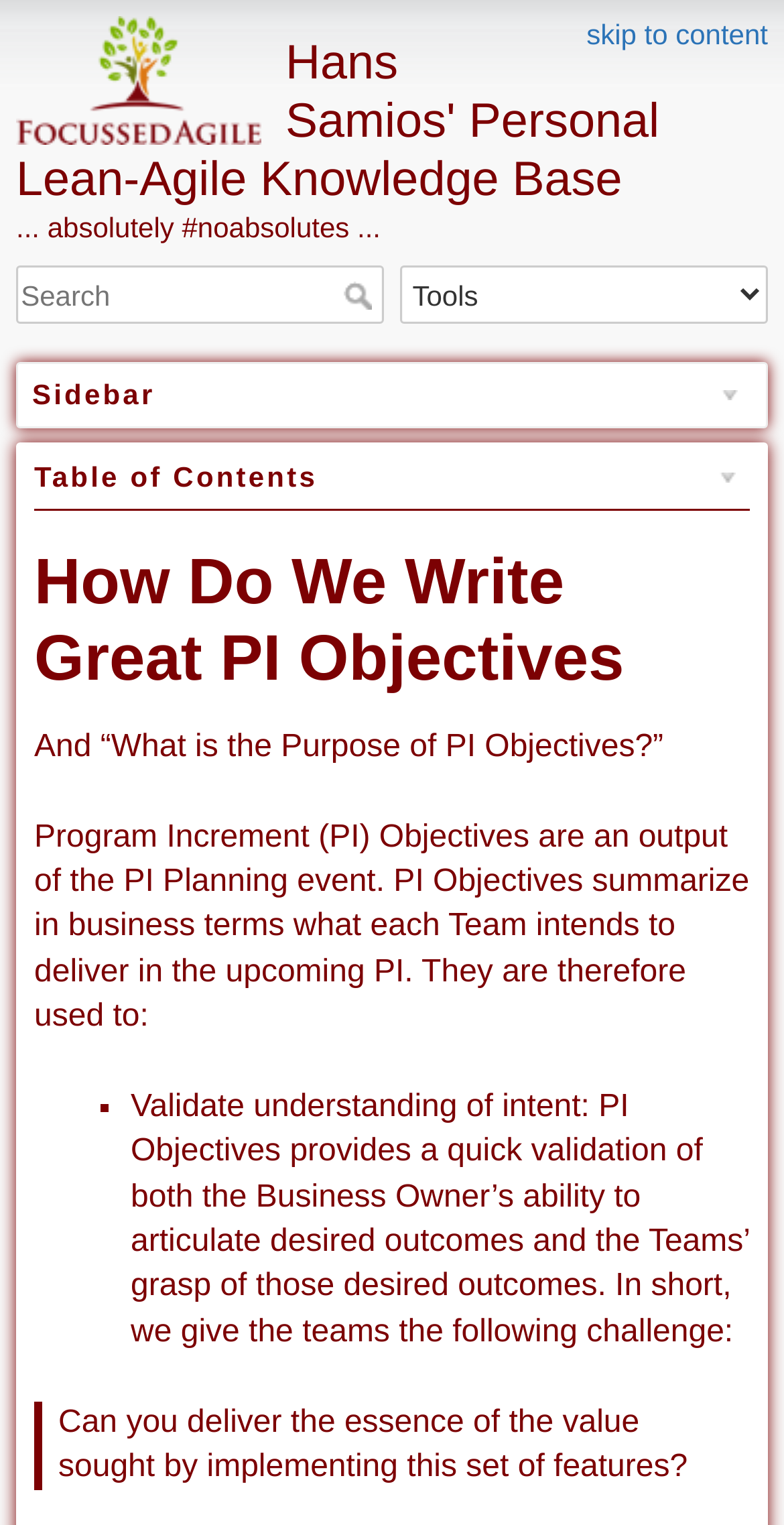Identify the bounding box coordinates for the UI element mentioned here: "More News". Provide the coordinates as four float values between 0 and 1, i.e., [left, top, right, bottom].

None